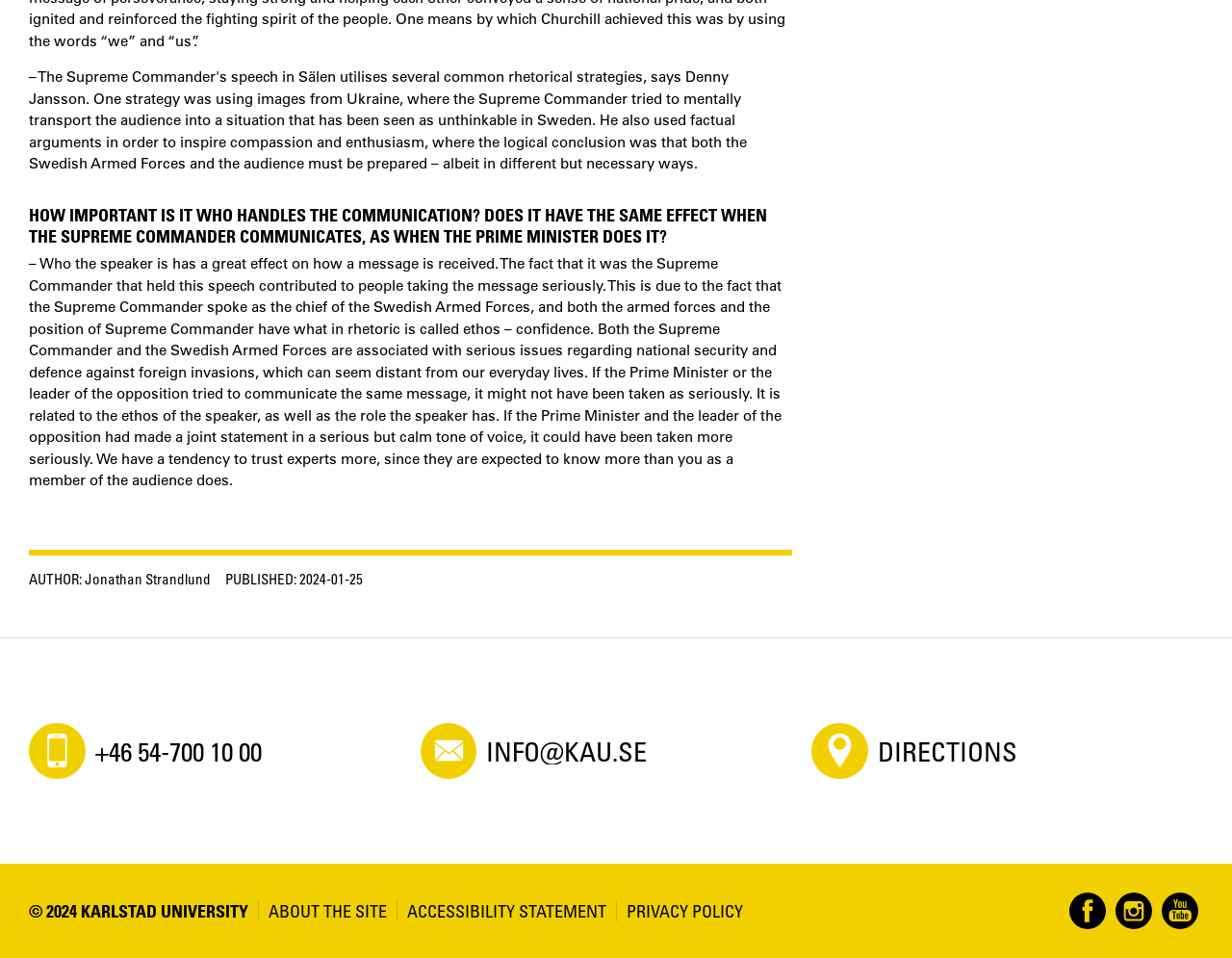From the element description Privacy policy, predict the bounding box coordinates of the UI element. The coordinates must be specified in the format (top-left x, top-left y, bottom-right x, bottom-right y) and should be within the 0 to 1 range.

[0.5, 0.939, 0.603, 0.962]